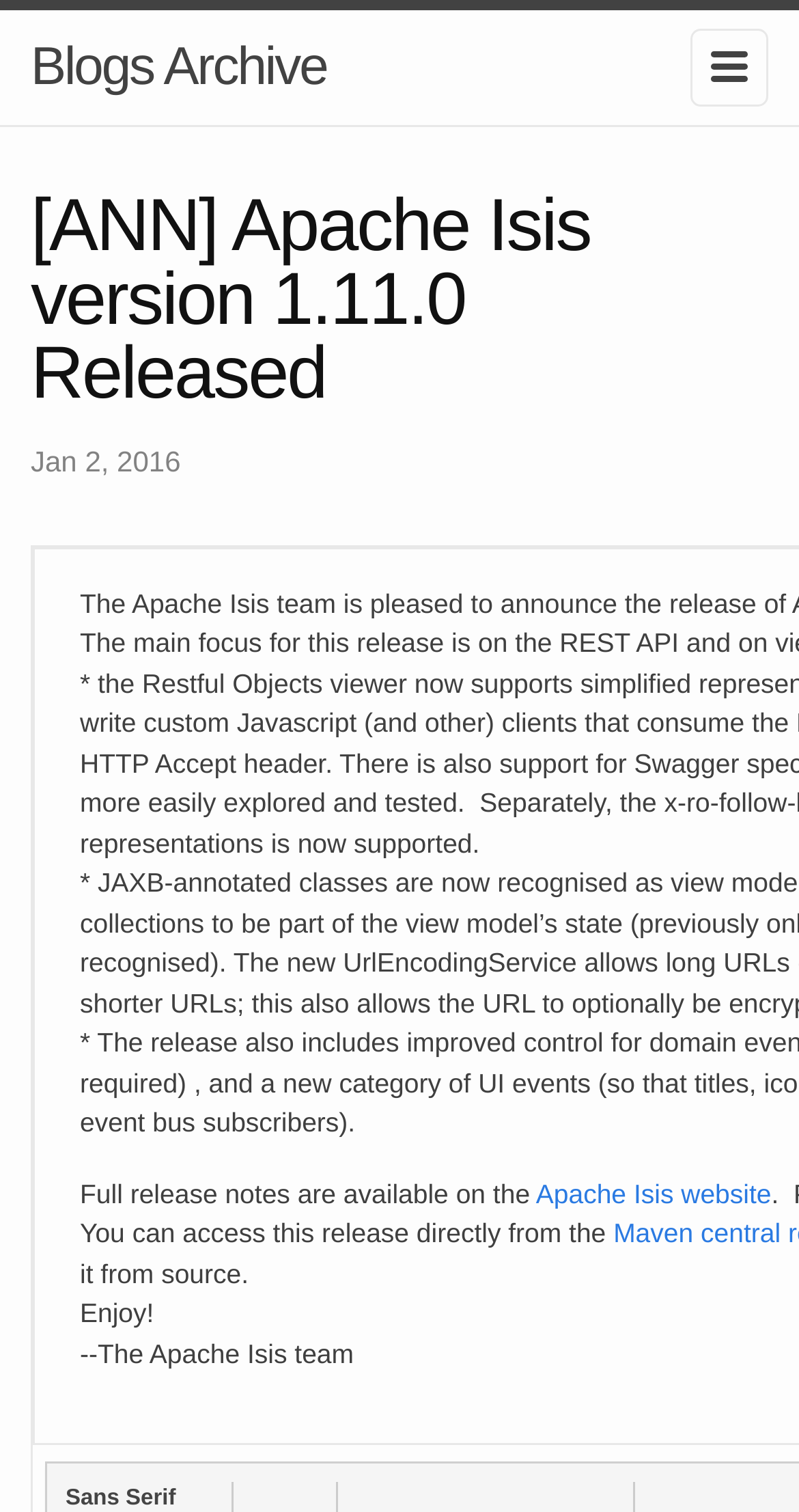Given the description of the UI element: "Apache Isis website", predict the bounding box coordinates in the form of [left, top, right, bottom], with each value being a float between 0 and 1.

[0.671, 0.779, 0.965, 0.8]